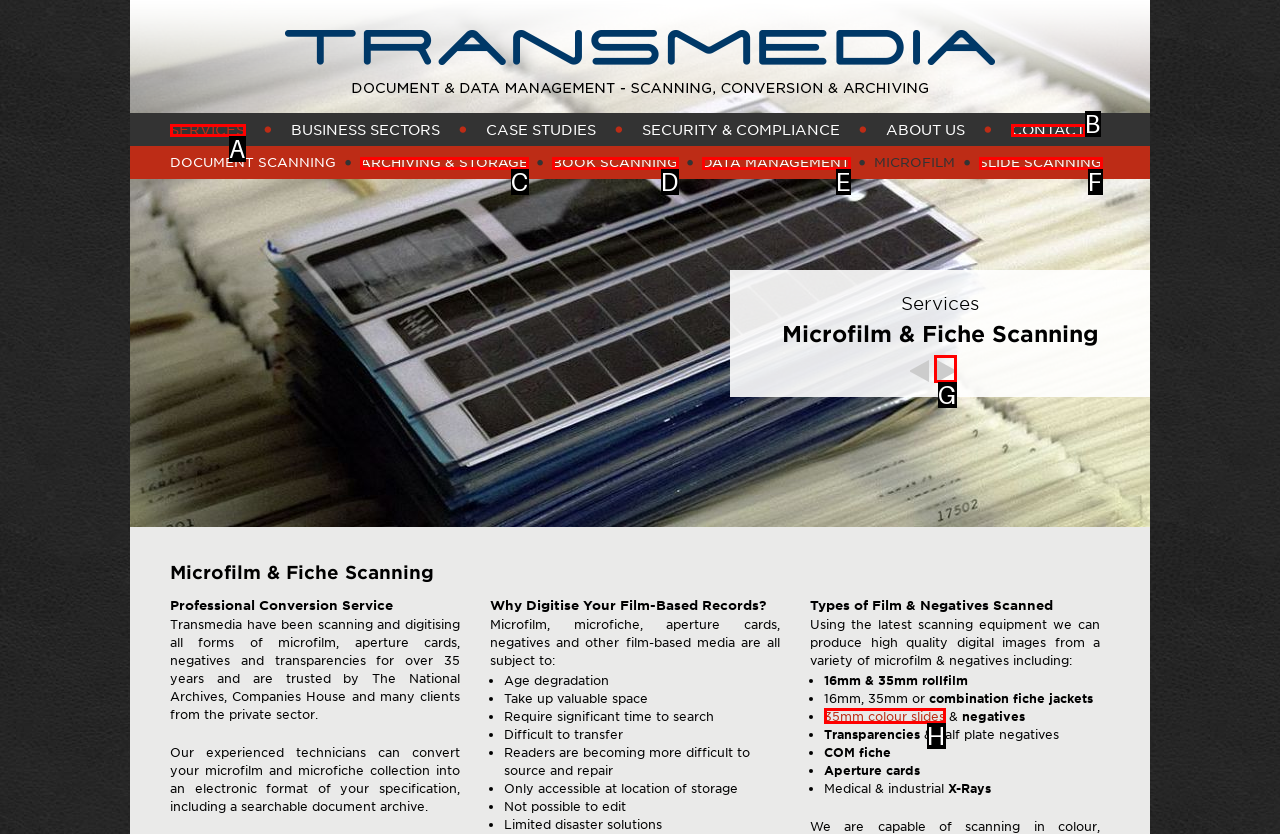Based on the given description: Contact, determine which HTML element is the best match. Respond with the letter of the chosen option.

B